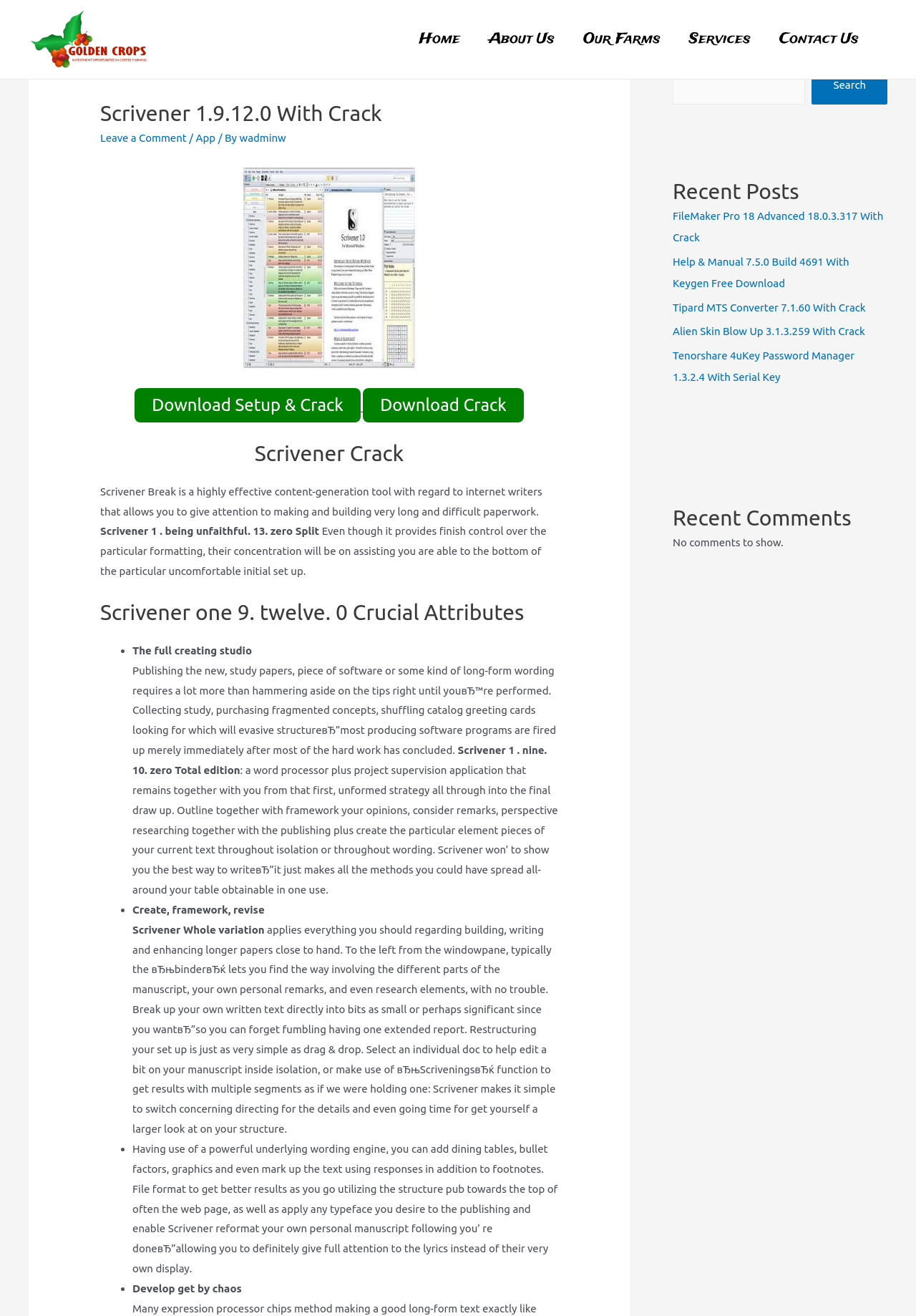Given the element description: "App", predict the bounding box coordinates of this UI element. The coordinates must be four float numbers between 0 and 1, given as [left, top, right, bottom].

[0.214, 0.1, 0.235, 0.109]